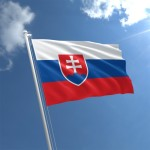Using the details in the image, give a detailed response to the question below:
What is displayed on the small shield in the left section of the flag?

In the left section of the flag, a small shield is present, and upon examining it, it can be seen that it displays a white double cross situated atop three hills, which is a significant symbol in the Slovak national identity.